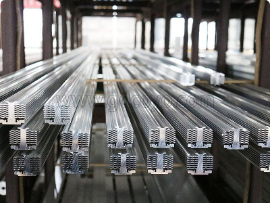What is the main purpose of these profiles?
Identify the answer in the screenshot and reply with a single word or phrase.

Heat dissipation